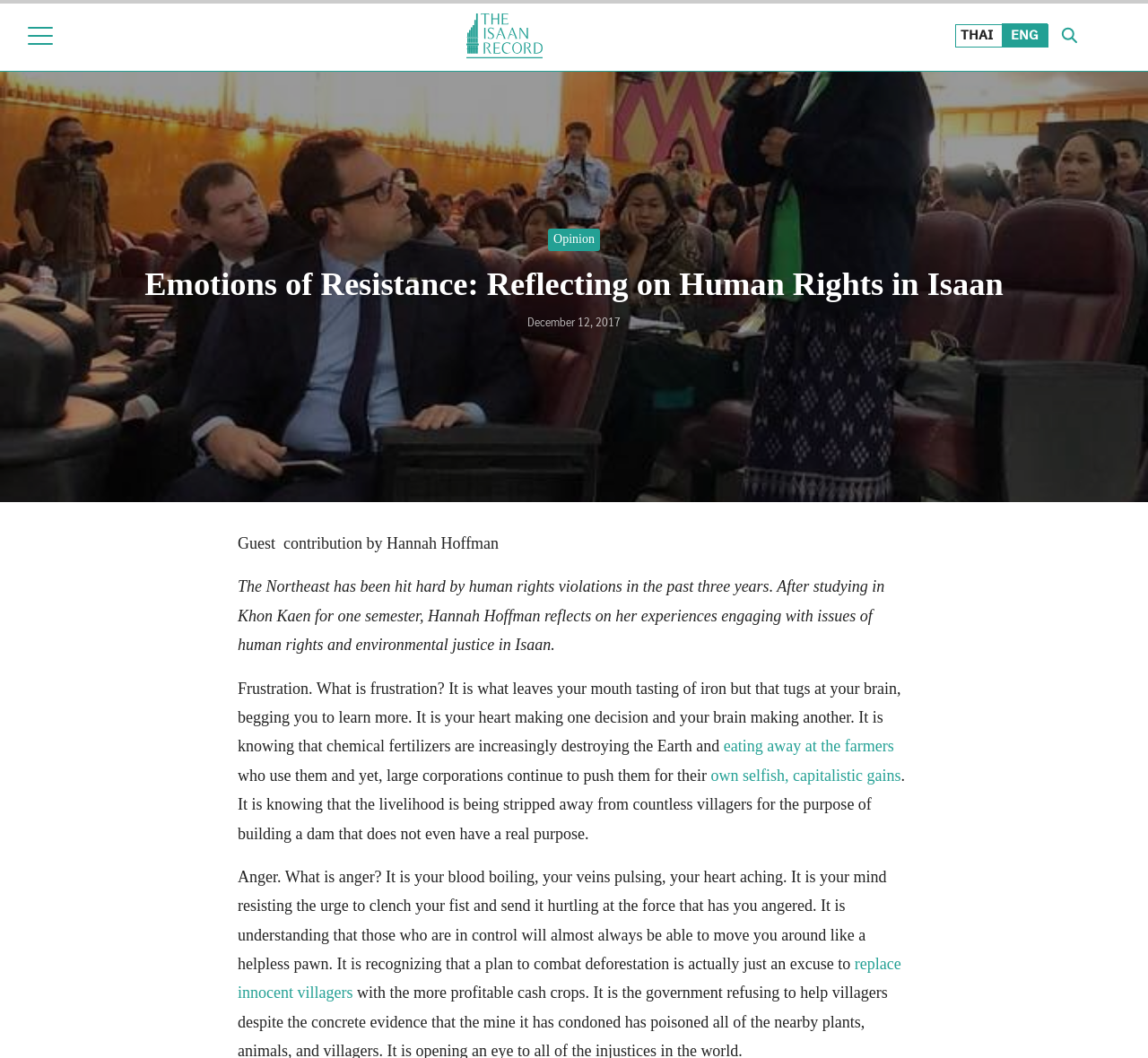Please identify the bounding box coordinates of the area that needs to be clicked to fulfill the following instruction: "Read the article about human rights in Isaan."

[0.207, 0.546, 0.771, 0.618]